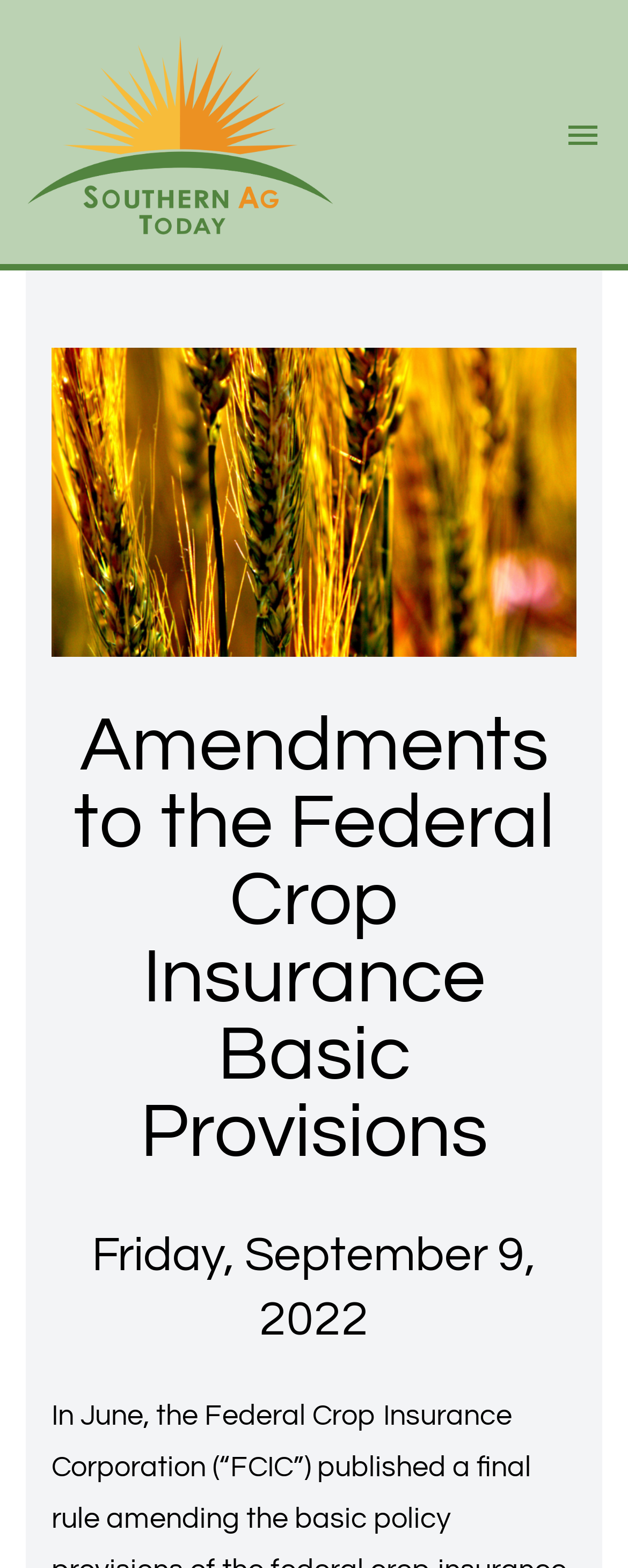What is the name of the website?
Offer a detailed and exhaustive answer to the question.

I inferred this answer by looking at the link element with the text 'Southern Ag Today' and an image with the same name, which suggests that it is the name of the website.